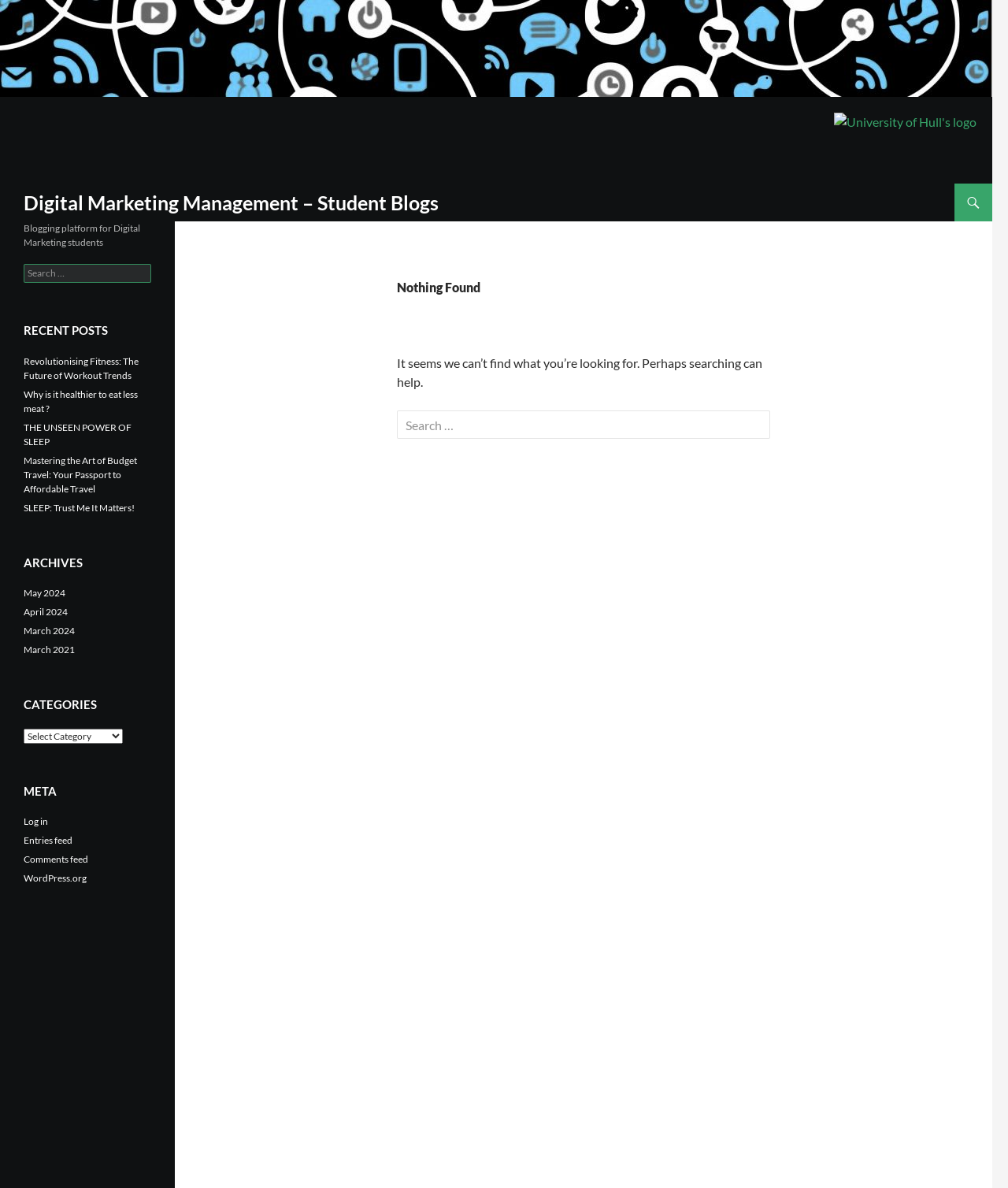Specify the bounding box coordinates of the element's area that should be clicked to execute the given instruction: "Search for something". The coordinates should be four float numbers between 0 and 1, i.e., [left, top, right, bottom].

[0.394, 0.345, 0.764, 0.369]